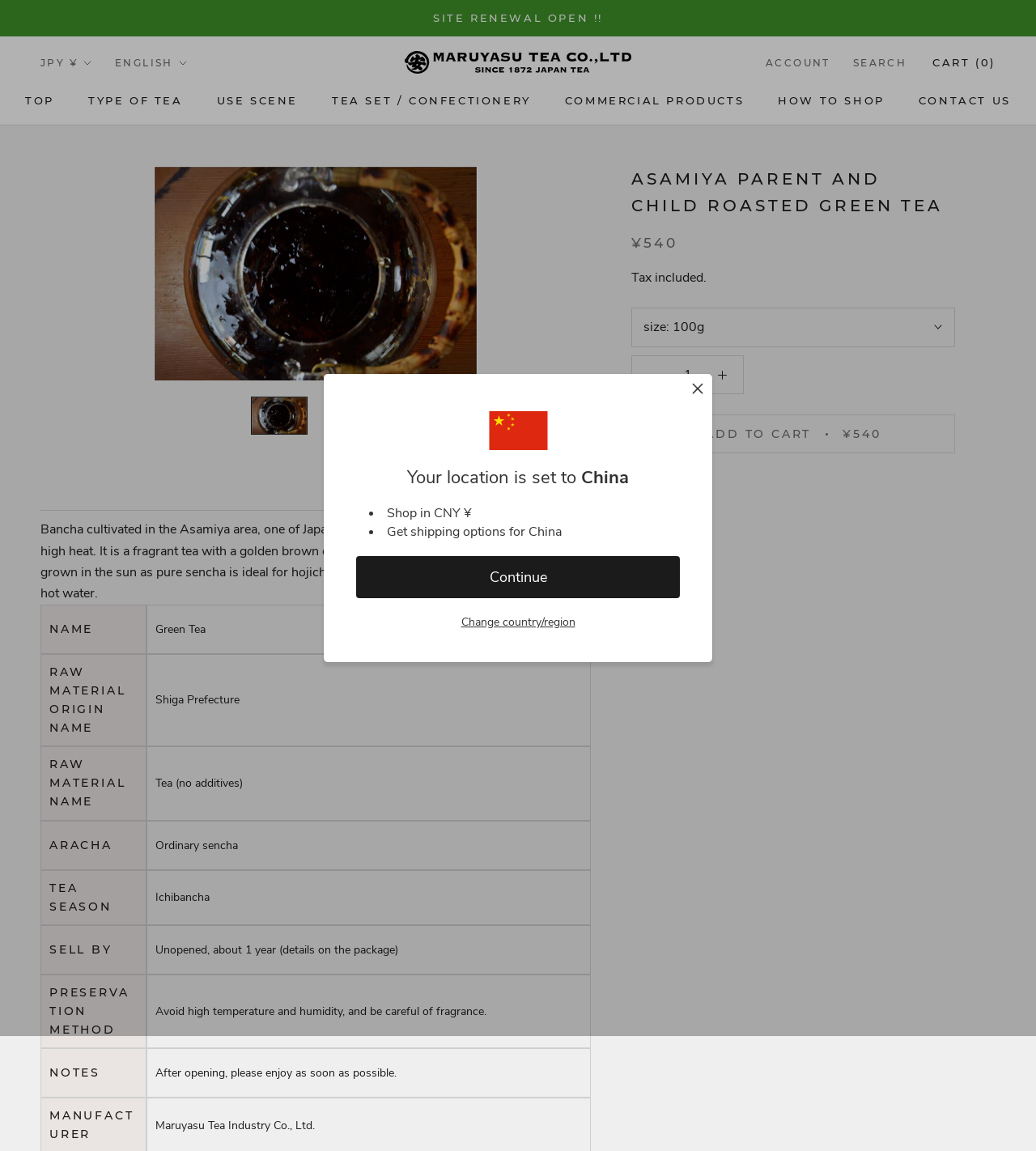Give an in-depth explanation of the webpage layout and content.

This webpage is about a Japanese tea product, specifically Asamiya parent and child roasted green tea, sold by MARUYASU TEA. At the top, there is a notification bar with a dismiss button, informing users that their location is set to China and providing options to shop in CNY ¥ and get shipping options. Below this, there is a site renewal announcement.

The main navigation menu is located at the top, with links to various sections such as TOP, TYPE OF TEA, USE SCENE, TEA SET / CONFECTIONERY, COMMERCIAL PRODUCTS, HOW TO SHOP, and CONTACT US. On the right side of the navigation menu, there are buttons for currency and language selection.

The product information section is divided into two parts. On the left, there are two images of the tea product, with a heading "ASAMIYA PARENT AND CHILD ROASTED GREEN TEA" above them. On the right, there is a table with detailed information about the product, including its name, raw material origin, raw material name, aracha, tea season, sell-by date, preservation method, and notes.

Below the product information table, there is a section with the product price, ¥540, and a button to add the product to the cart. There is also a size selection option and a quantity textbox.

At the bottom of the page, there are links to the MARUYASU TEA website, account, search, and cart.